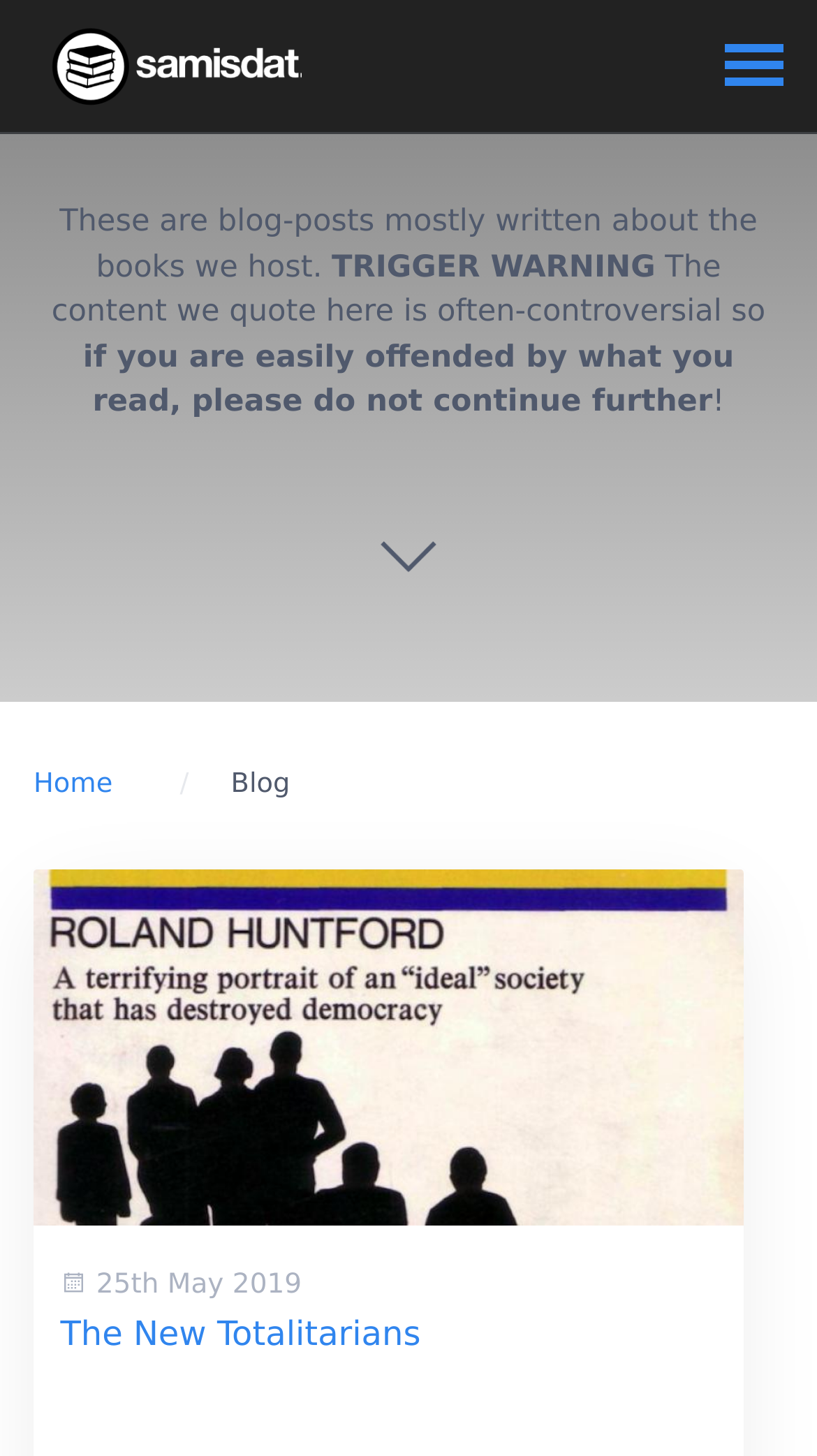Describe the webpage in detail, including text, images, and layout.

The webpage is titled "Samisdat Archive" and appears to be a blog. At the top left, there is a link and an image, both with the text "samisdat.in". Below this, there is a paragraph of text that describes the content of the blog, stating that it consists of blog posts about the books hosted on the site. 

To the right of this paragraph, there is a warning message that alerts users to potentially controversial content. This warning is emphasized with an exclamation mark at the end. 

In the top navigation bar, there are two links: "Home" on the left and "Blog" in the center. 

Further down the page, there is a large link that spans most of the width of the page, but its text is not specified. Below this, there is a timestamp indicating that the content was posted on "25th May 2019". 

The main content of the page is a heading titled "The New Totalitarians", which is also a link.